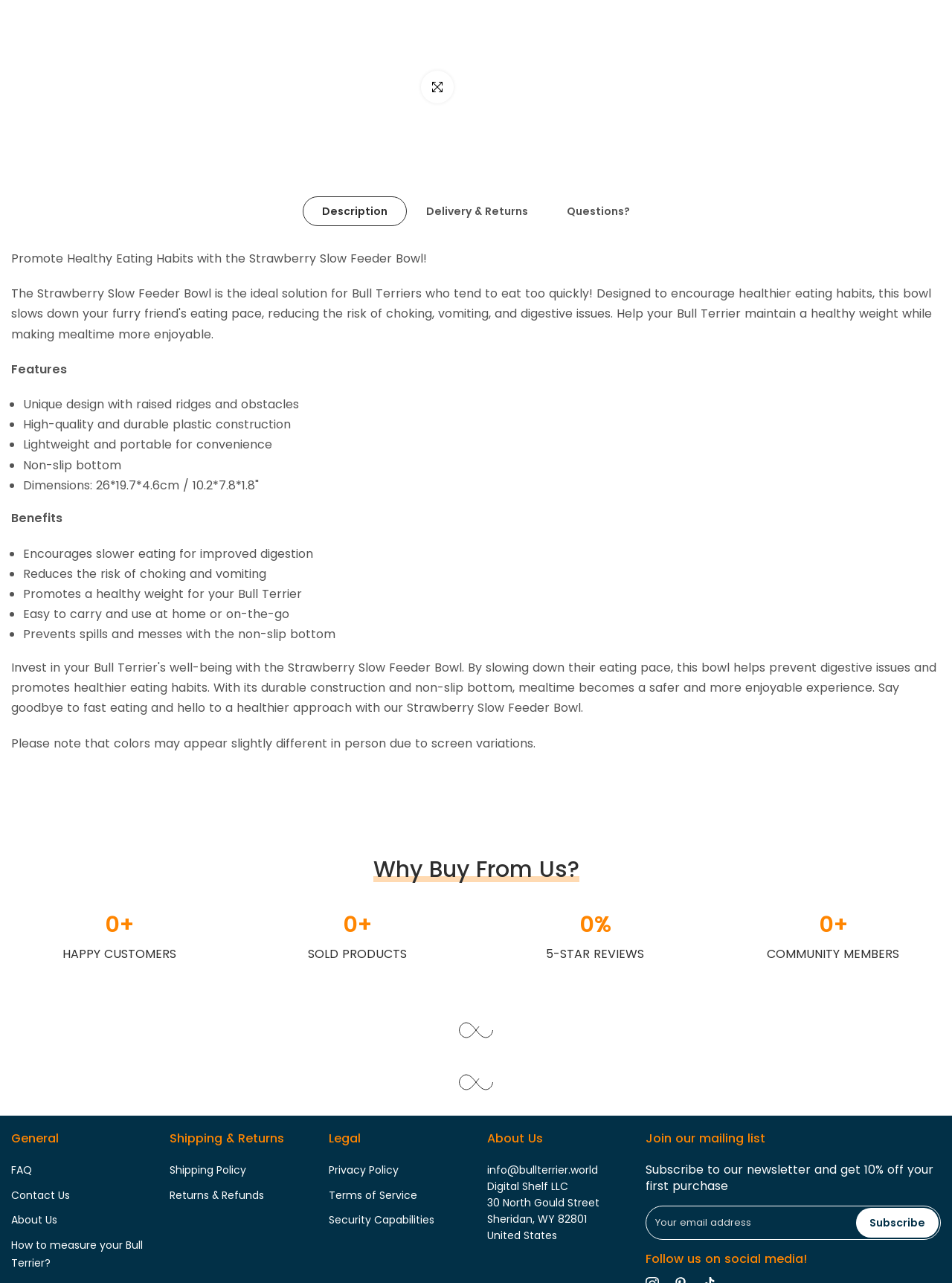Identify the bounding box for the UI element described as: "Shipping Policy". Ensure the coordinates are four float numbers between 0 and 1, formatted as [left, top, right, bottom].

[0.178, 0.906, 0.259, 0.918]